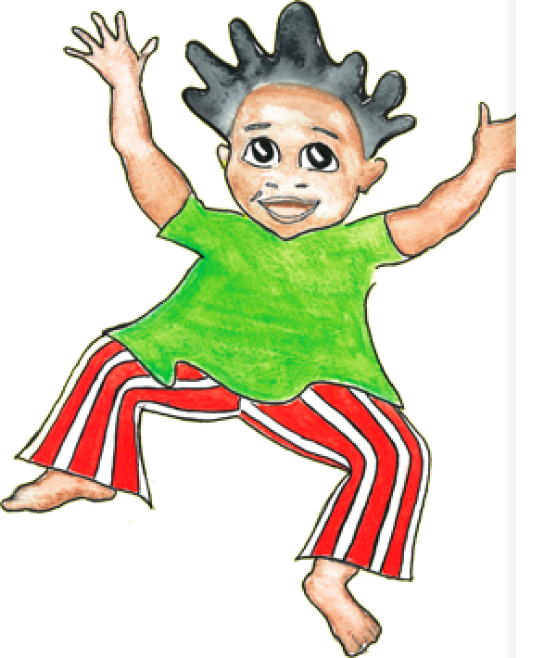Capture every detail in the image and describe it fully.

The image features a joyful cartoon character, a child with vibrant energy, illustrated in a playful pose. The child is depicted wearing a bright green shirt and striking red and white striped pants, which enhance the lively and colorful feel of the design. With arms raised and a big smile, the character exudes excitement and enthusiasm. This imagery is likely part of educational materials from Binabar Books, which focus on integrating Aboriginal languages and cultural themes into children's literature, making learning engaging and fun for young readers. The visual representation aligns with the mission of promoting traditional Australian languages through dynamic storytelling and visual aesthetics.